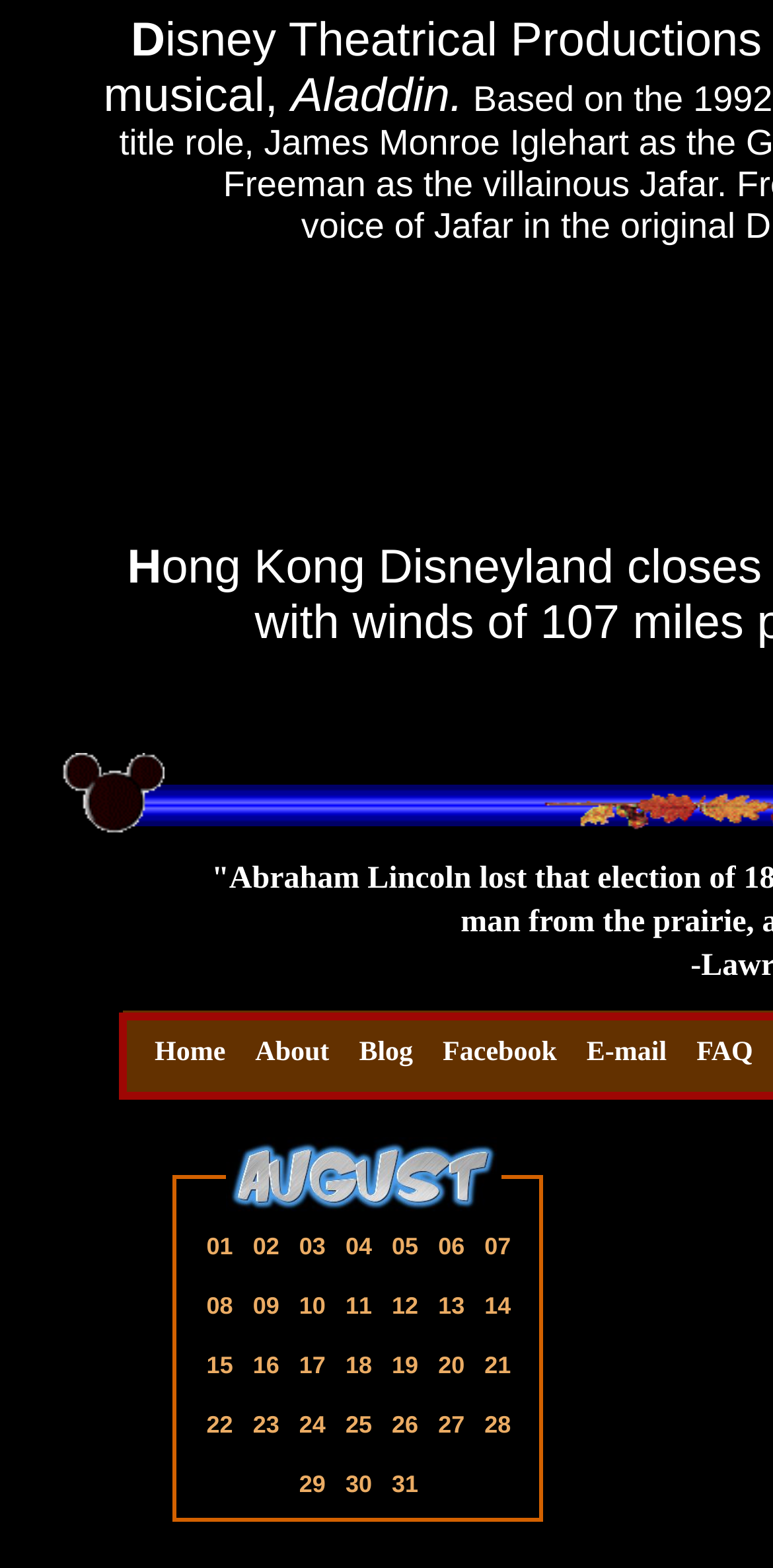Find the bounding box coordinates of the element to click in order to complete the given instruction: "Click on the '01' link."

[0.267, 0.786, 0.301, 0.804]